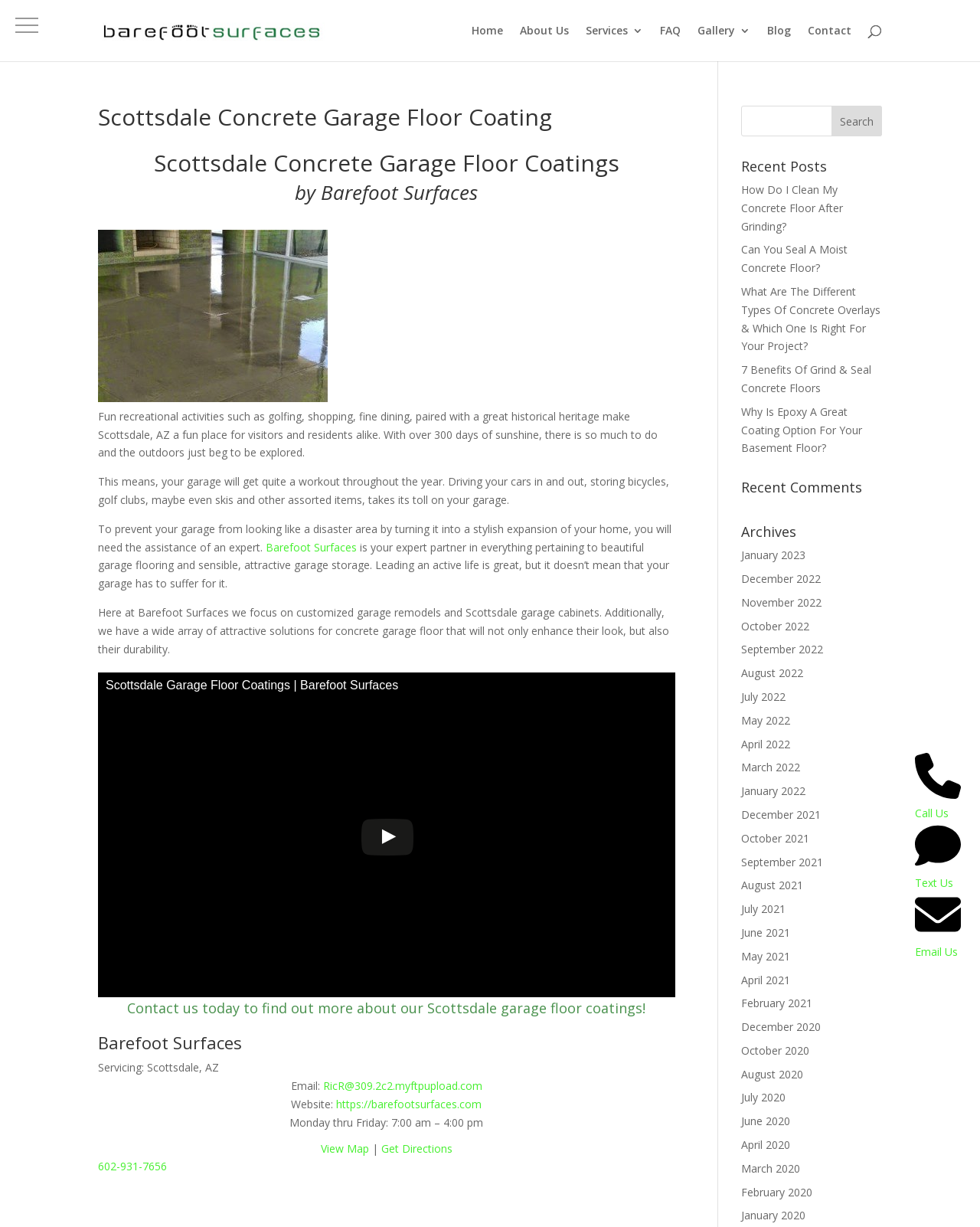Determine which piece of text is the heading of the webpage and provide it.

Scottsdale Concrete Garage Floor Coating